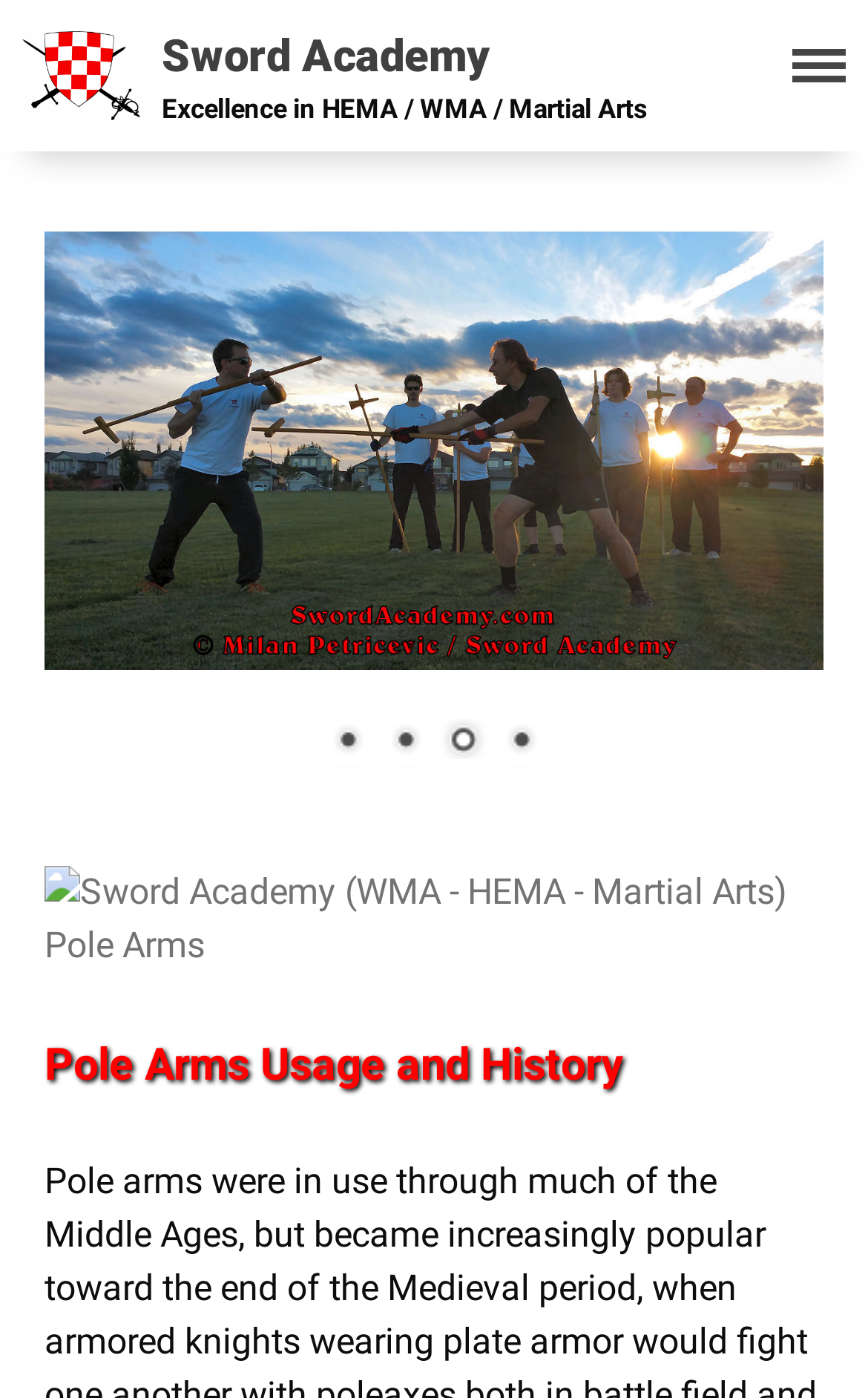Please identify the bounding box coordinates of the element I should click to complete this instruction: 'Click on the Home link'. The coordinates should be given as four float numbers between 0 and 1, like this: [left, top, right, bottom].

[0.424, 0.042, 0.96, 0.088]